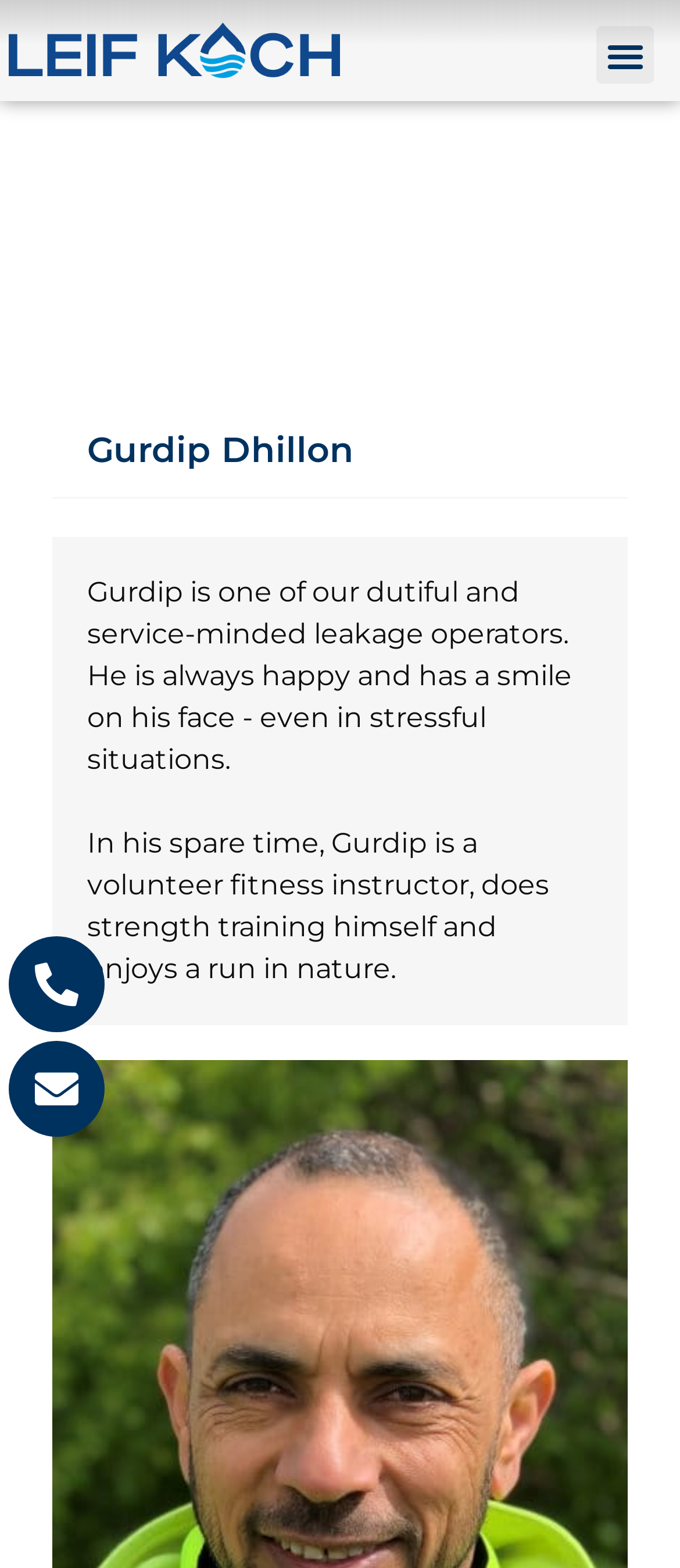Answer succinctly with a single word or phrase:
What is the purpose of the button on the top right corner?

Menu Toggle